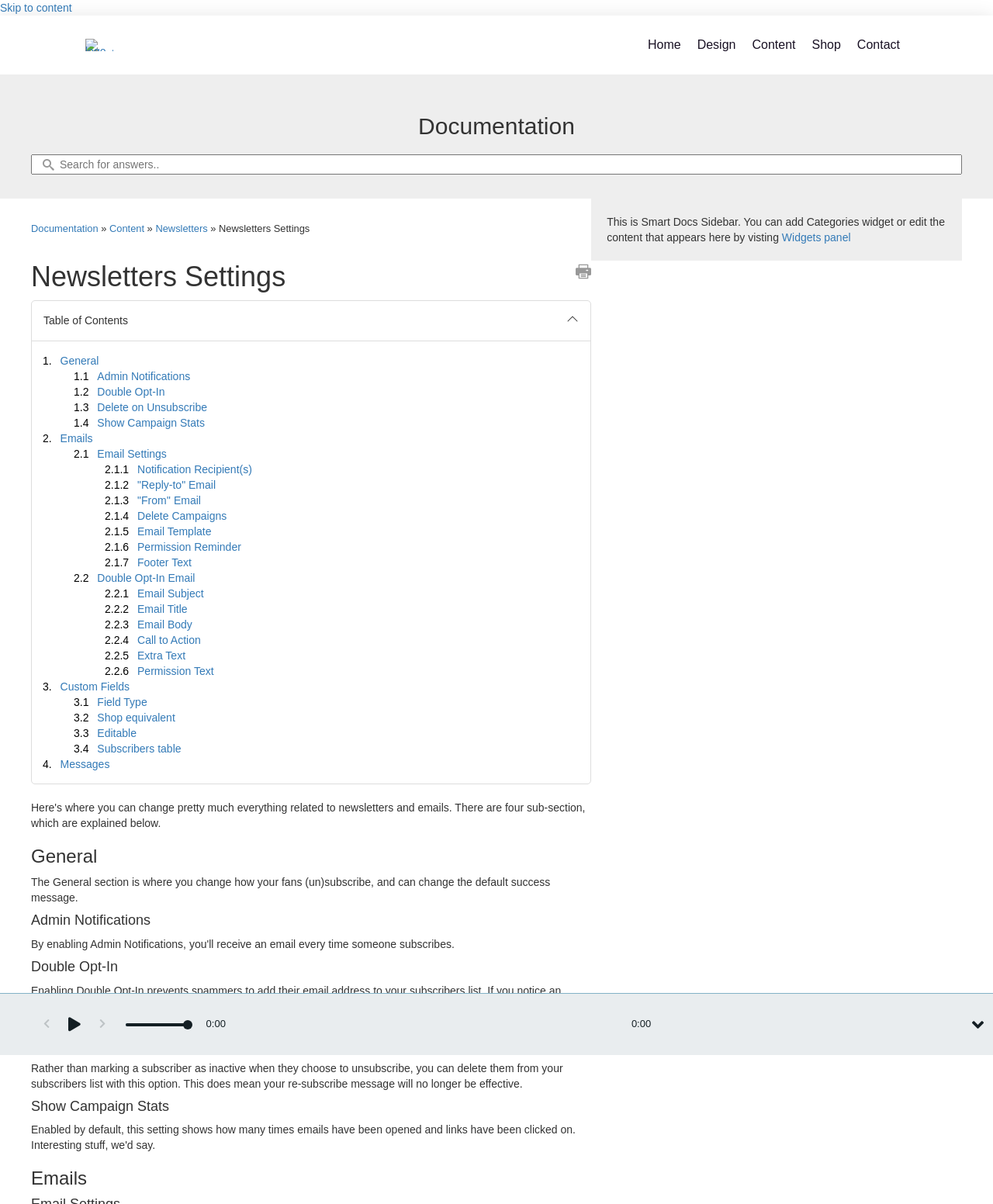Explain in detail what you observe on this webpage.

This webpage is the Newsletters Settings page of the Tunetail Support website. At the top, there is a logo and a navigation menu with links to Home, Design, Content, Shop, and Contact. Below the navigation menu, there is a search bar and a link to Documentation. 

On the left side of the page, there is a table of contents with links to four sub-sections: General, Admin Notifications, Double Opt-In, and Delete on Unsubscribe. Each sub-section has a heading and a brief description. 

The main content area is divided into four sections. The first section, General, has links to Email Settings, Notification Recipient(s), "Reply-to" Email, "From" Email, Delete Campaigns, Email Template, Permission Reminder, and Footer Text. 

The second section, Admin Notifications, has links to Email Subject, Email Title, Email Body, Call to Action, Extra Text, and Permission Text. 

The third section, Double Opt-In, has links to Double Opt-In Email. 

The fourth section, Delete on Unsubscribe, has a brief description about deleting subscribers from the list when they unsubscribe. 

Below these sections, there are links to Custom Fields, Field Type, Shop equivalent, Editable, and Subscribers table. 

At the bottom of the page, there is a section with headings and brief descriptions about General, Admin Notifications, Double Opt-In, Delete on Unsubscribe, and Show Campaign Stats. 

On the right side of the page, there is a sidebar with a static text about Smart Docs Sidebar and a link to Widgets panel. There is also a clock displaying the time 0:00 and a button with a gear icon at the bottom right corner of the page.